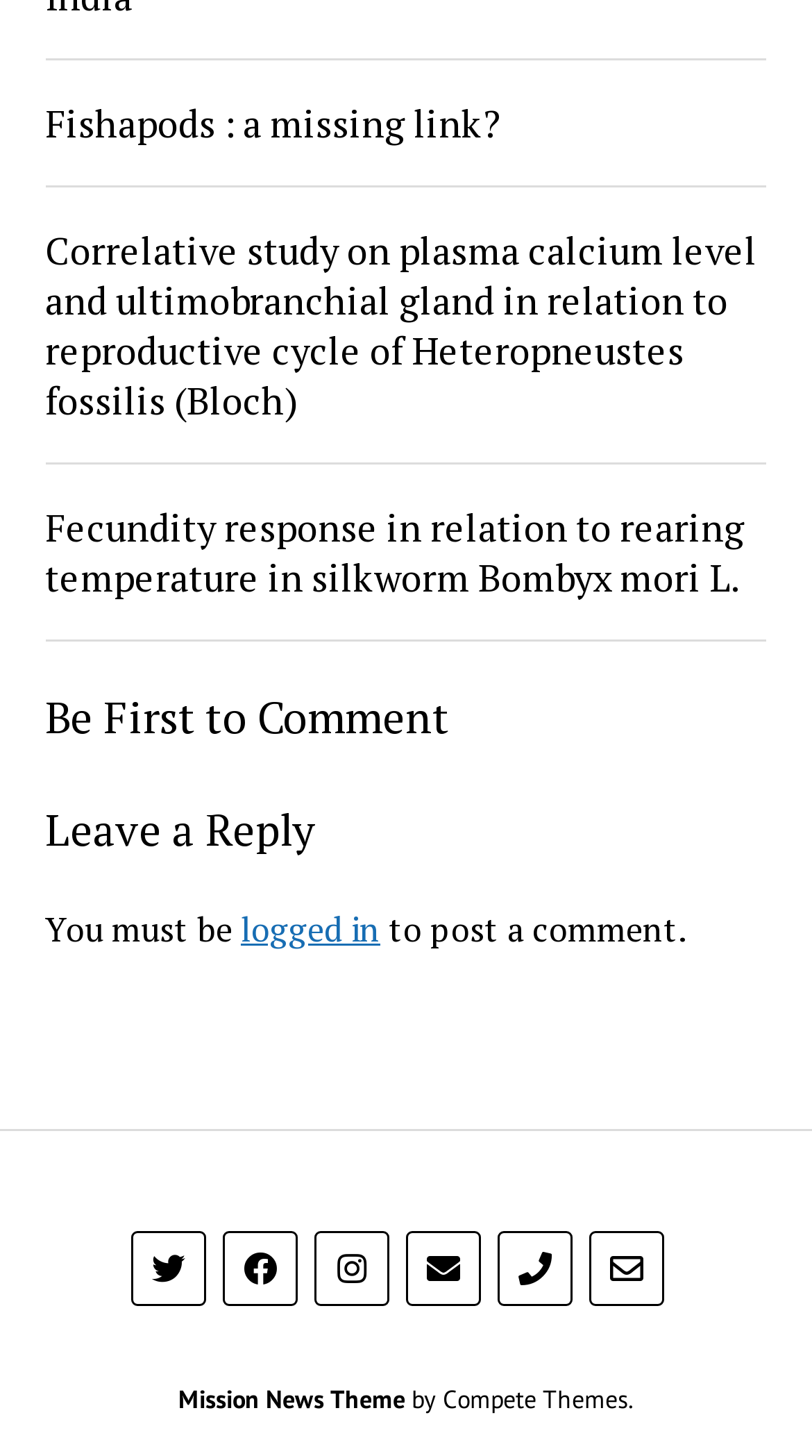For the given element description logged in, determine the bounding box coordinates of the UI element. The coordinates should follow the format (top-left x, top-left y, bottom-right x, bottom-right y) and be within the range of 0 to 1.

[0.297, 0.622, 0.468, 0.654]